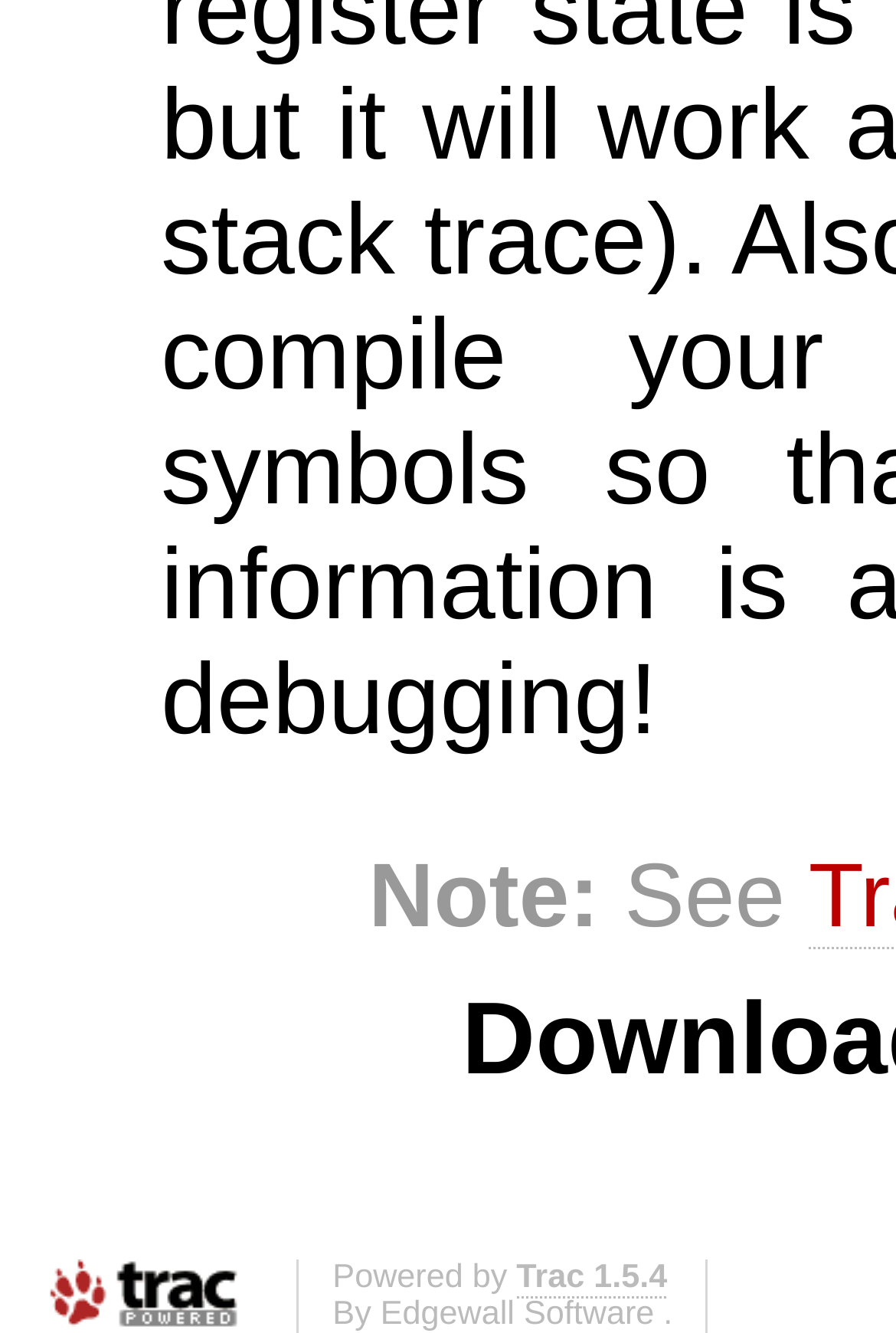How many words are in the sentence 'Note: See'?
Give a one-word or short phrase answer based on the image.

2